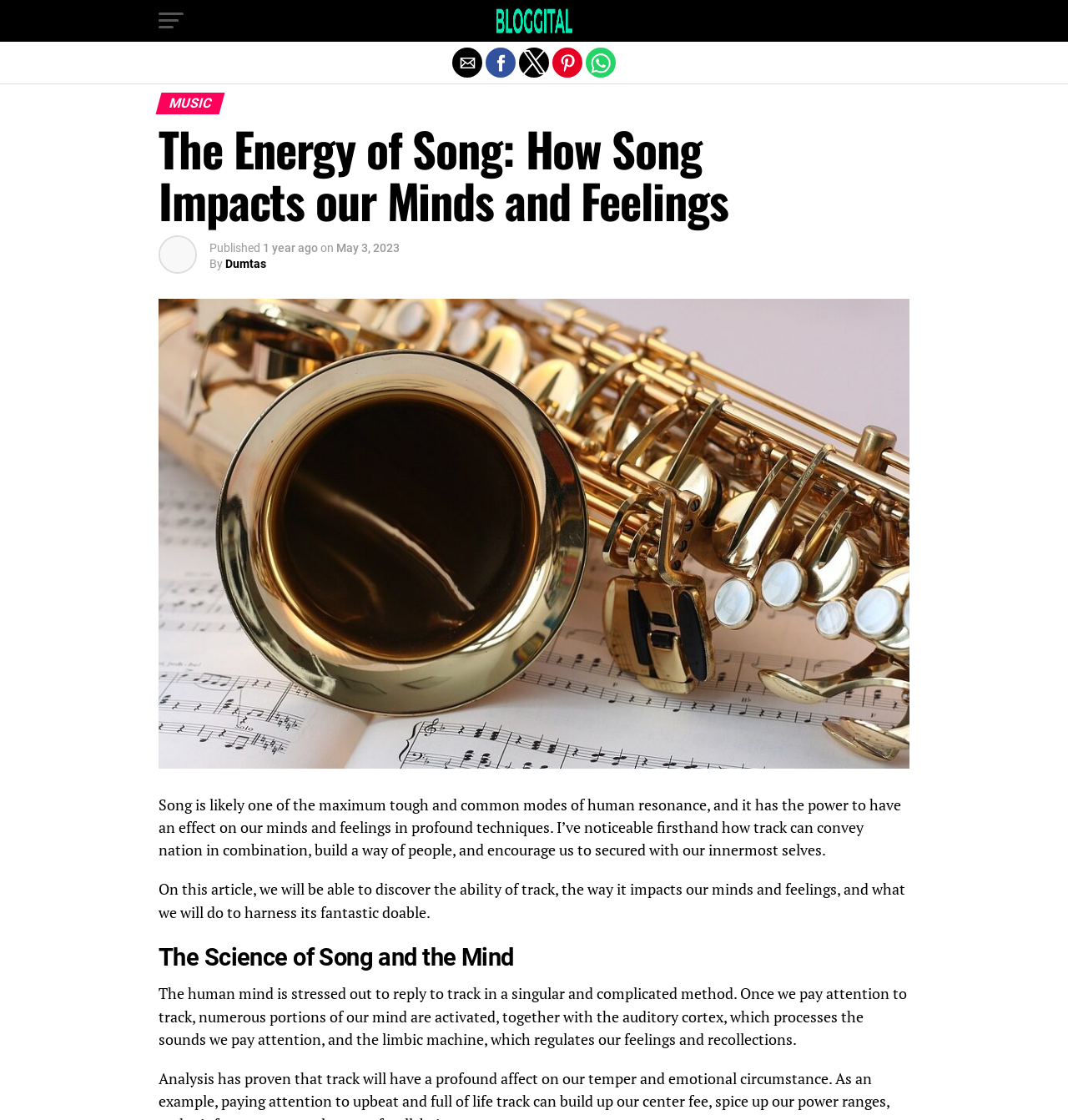Could you specify the bounding box coordinates for the clickable section to complete the following instruction: "Click the 'Share by email' button"?

[0.423, 0.042, 0.452, 0.069]